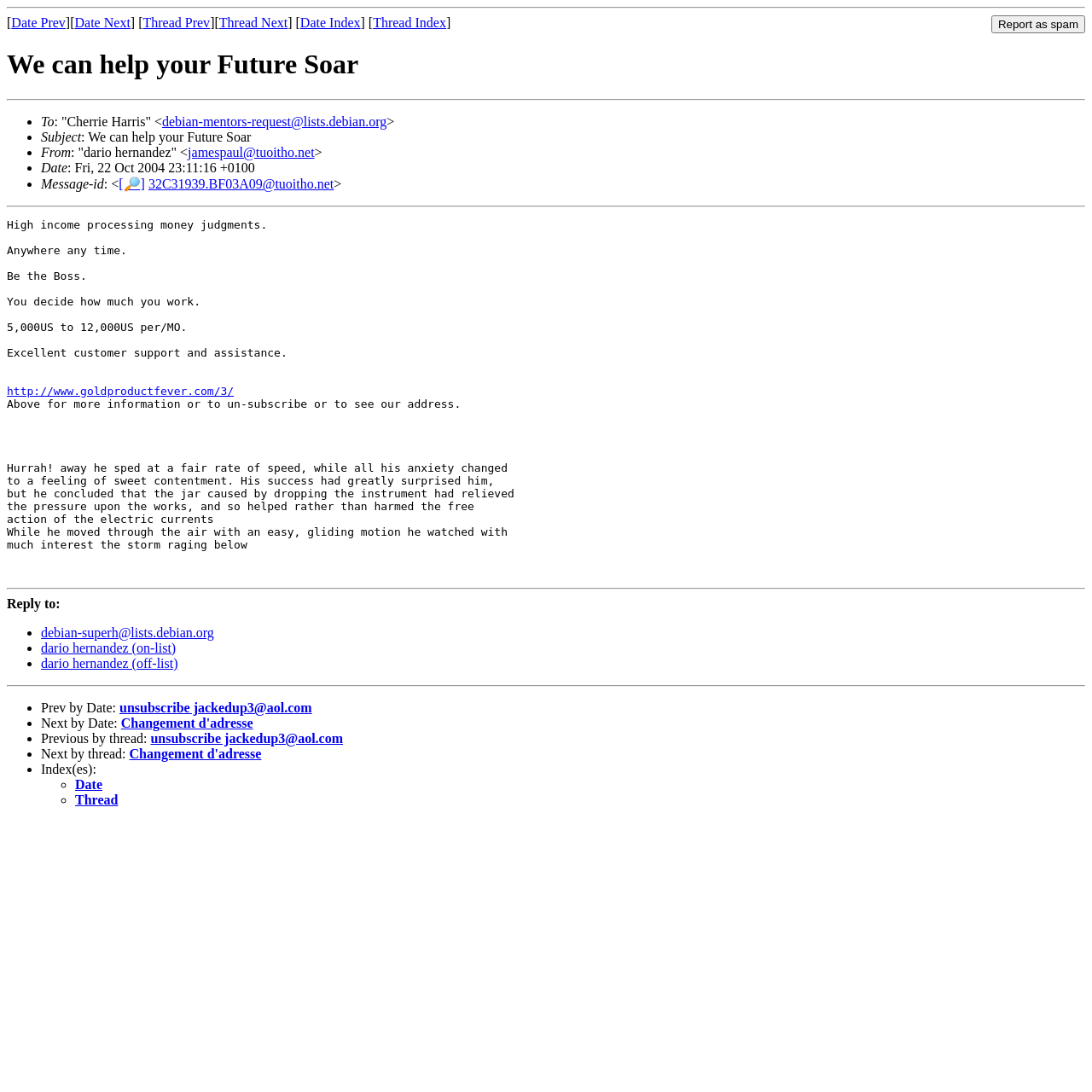What is the sender's email address?
Based on the visual details in the image, please answer the question thoroughly.

The sender's email address can be found in the 'From' section of the email, which is 'jamespaul@tuoitho.net'.